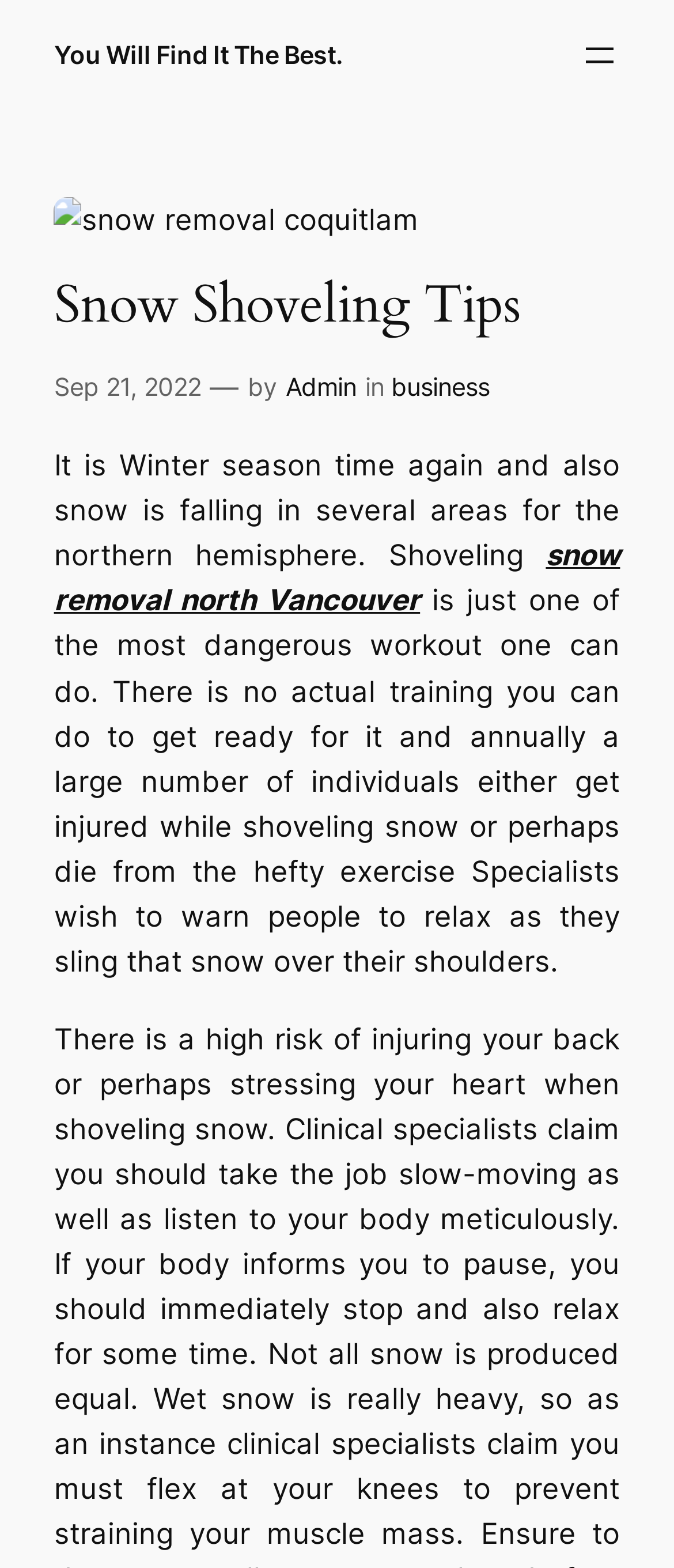Find and generate the main title of the webpage.

Snow Shoveling Tips